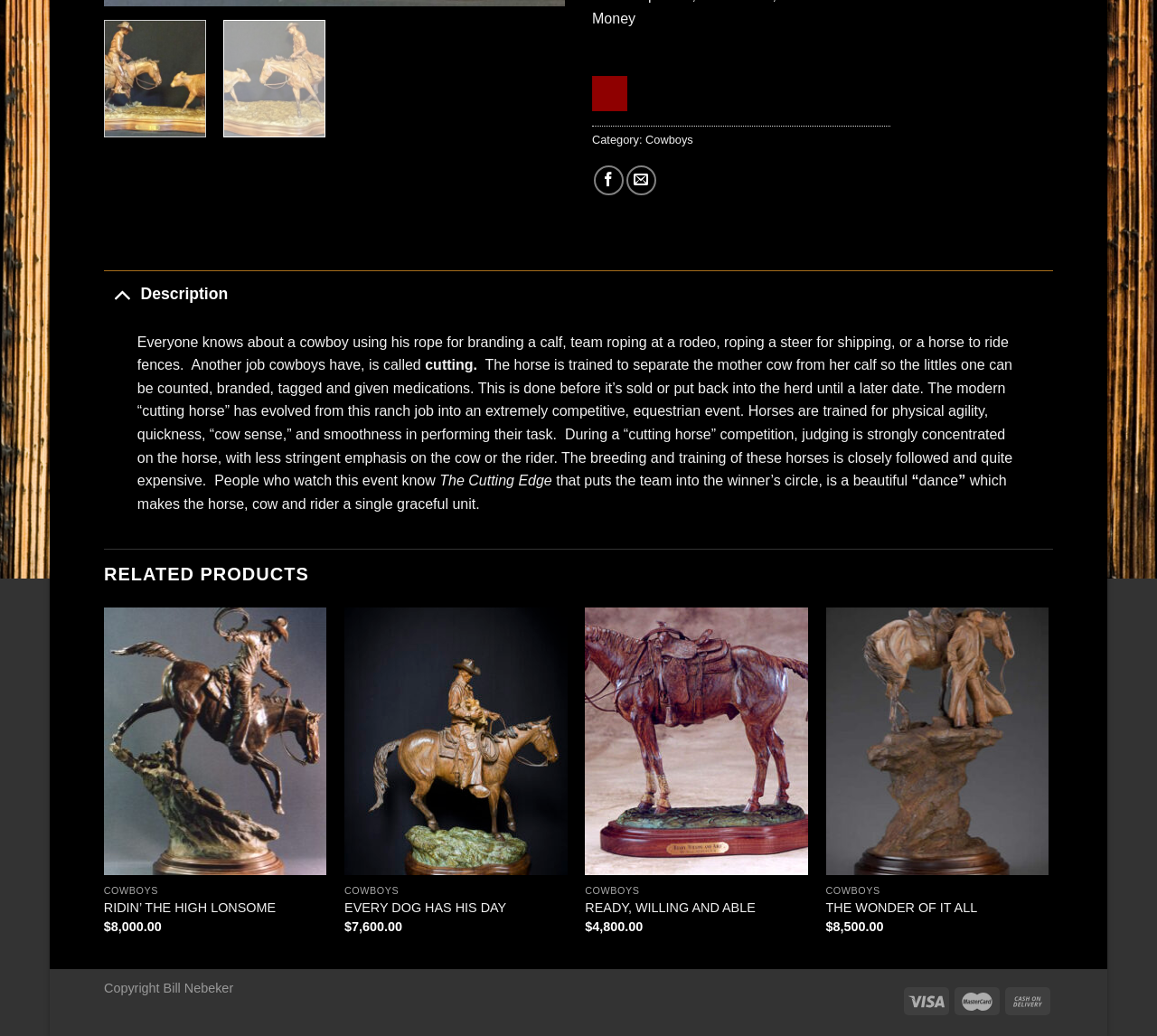Determine the bounding box coordinates (top-left x, top-left y, bottom-right x, bottom-right y) of the UI element described in the following text: THE WONDER OF IT ALL

[0.714, 0.868, 0.845, 0.885]